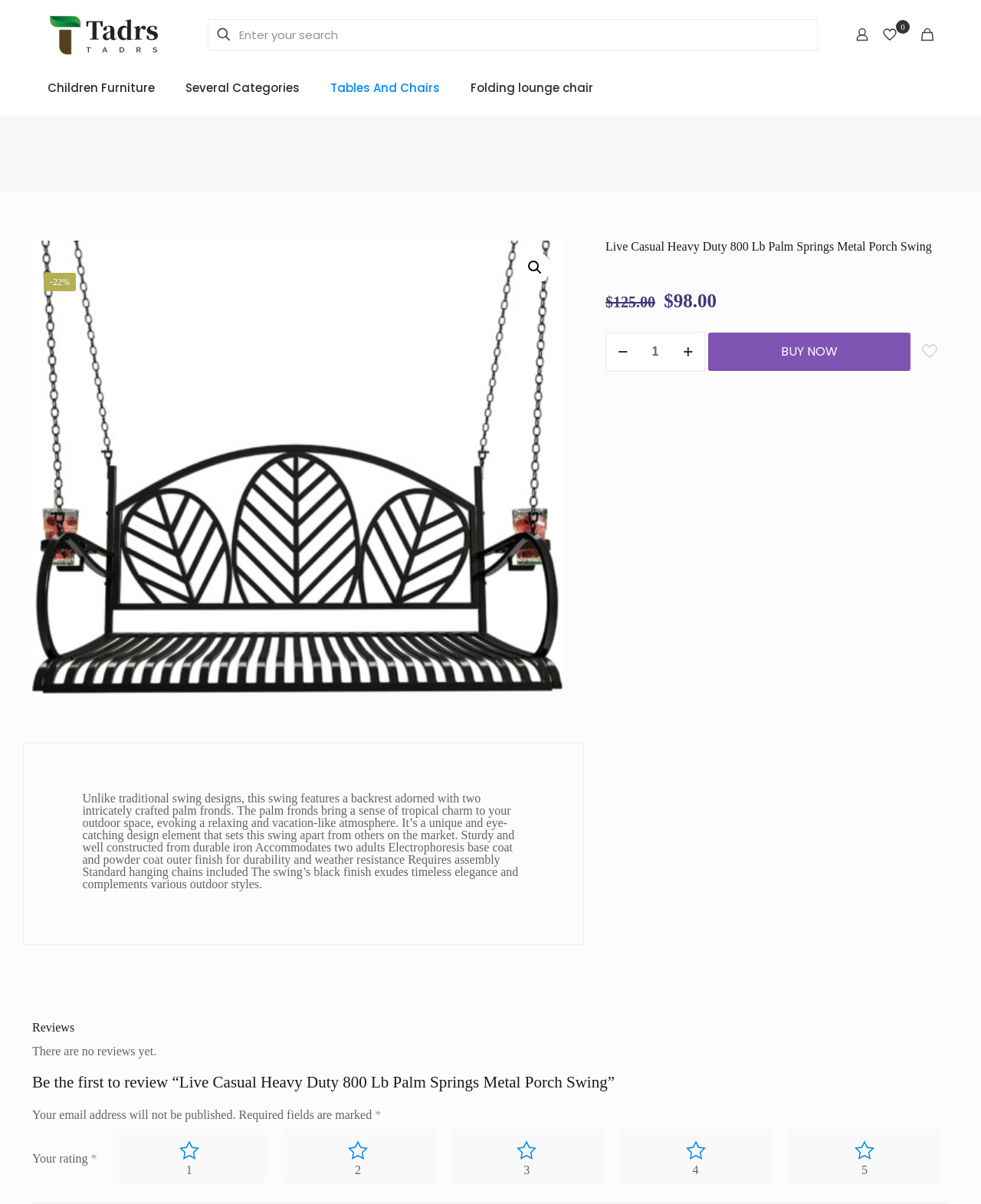Give a comprehensive overview of the webpage, including key elements.

This webpage is about a product, specifically a heavy-duty metal porch swing with a unique design featuring palm fronds. At the top left corner, there is a logo image, and next to it, a search form with a search icon and a text box to enter search queries. On the top right corner, there are three icons: a user icon, a wishlist icon, and a cart icon.

Below the top section, there is a main navigation menu with several links to different categories, including children's furniture, tables and chairs, and folding lounge chairs. On the right side of the navigation menu, there is a link with a minus icon and a percentage discount label.

The main product section is located in the middle of the page, featuring a large image of the porch swing. Above the image, there is a heading with the product name, and below it, there is a description of the product, highlighting its unique design, sturdy construction, and features.

To the right of the product image, there is a section to select the product quantity, with minus and plus icons, and a "BUY NOW" button. Below the quantity section, there is a link to add the product to a wishlist.

Further down the page, there is a section for product reviews, with a heading and a message indicating that there are no reviews yet. Below this section, there is a form to submit a review, with fields to enter a rating, name, email, and review text.

Throughout the page, there are several static text elements, including a message about the email address not being published, a note about required fields, and a rating system with five links to select a rating from one to five.